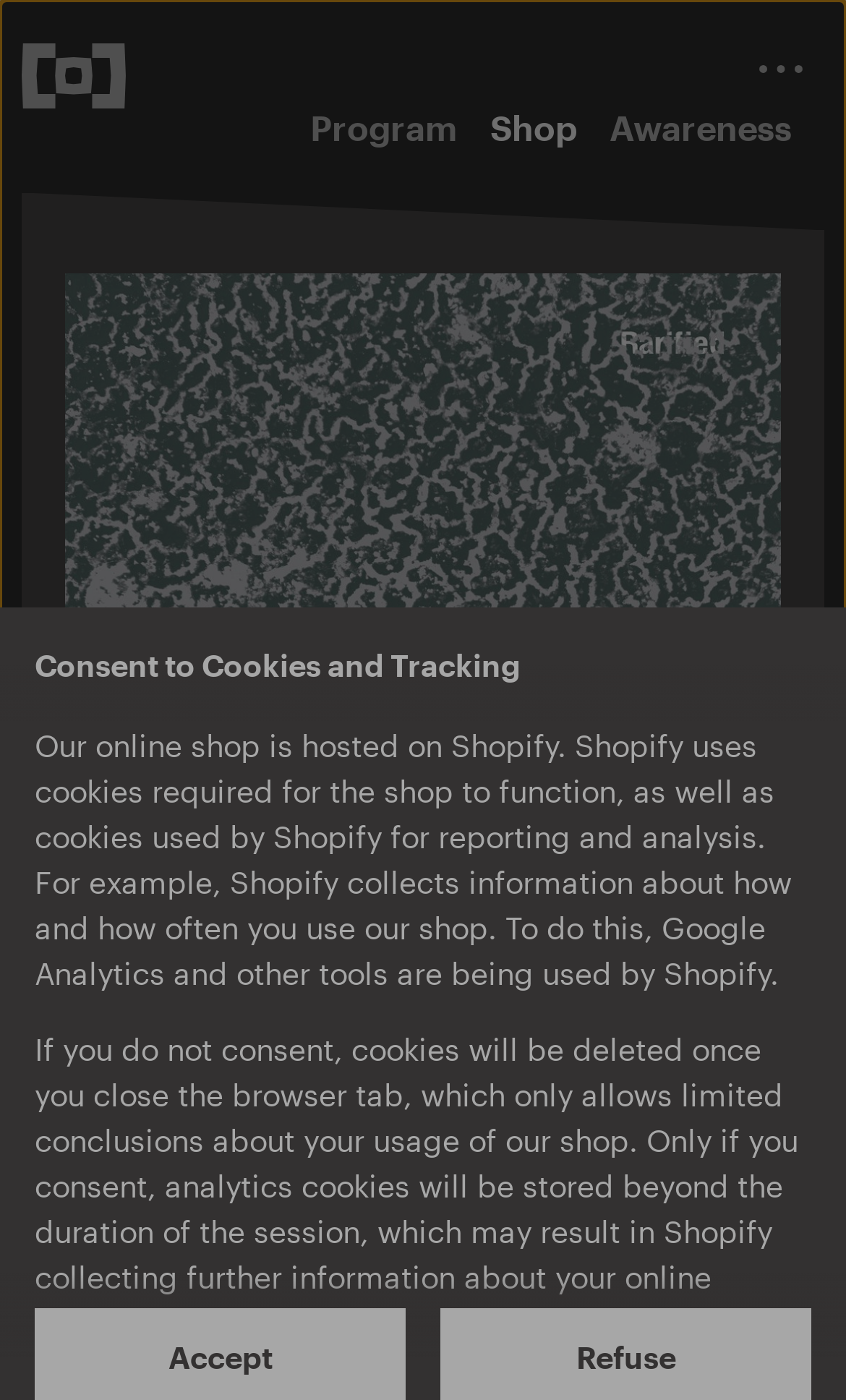What is the purpose of the button?
Your answer should be a single word or phrase derived from the screenshot.

More menu items